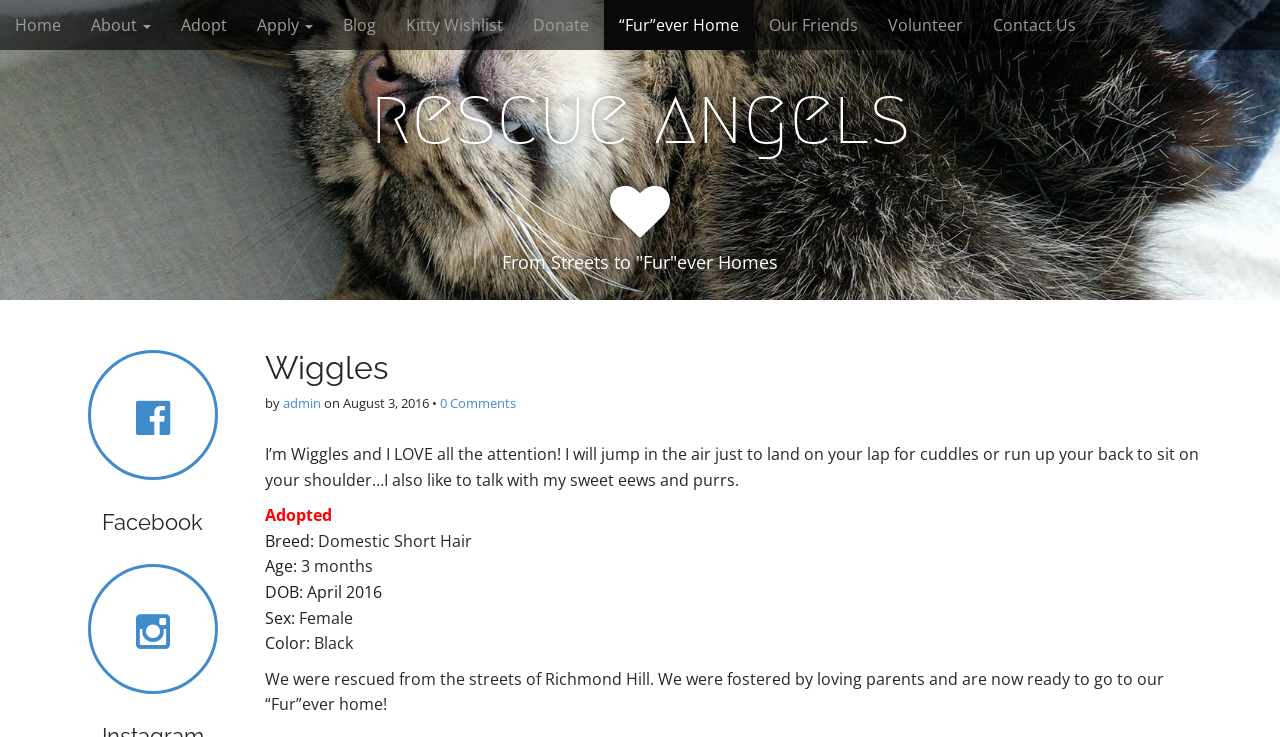Provide a one-word or short-phrase answer to the question:
What is the color of the cat?

Black